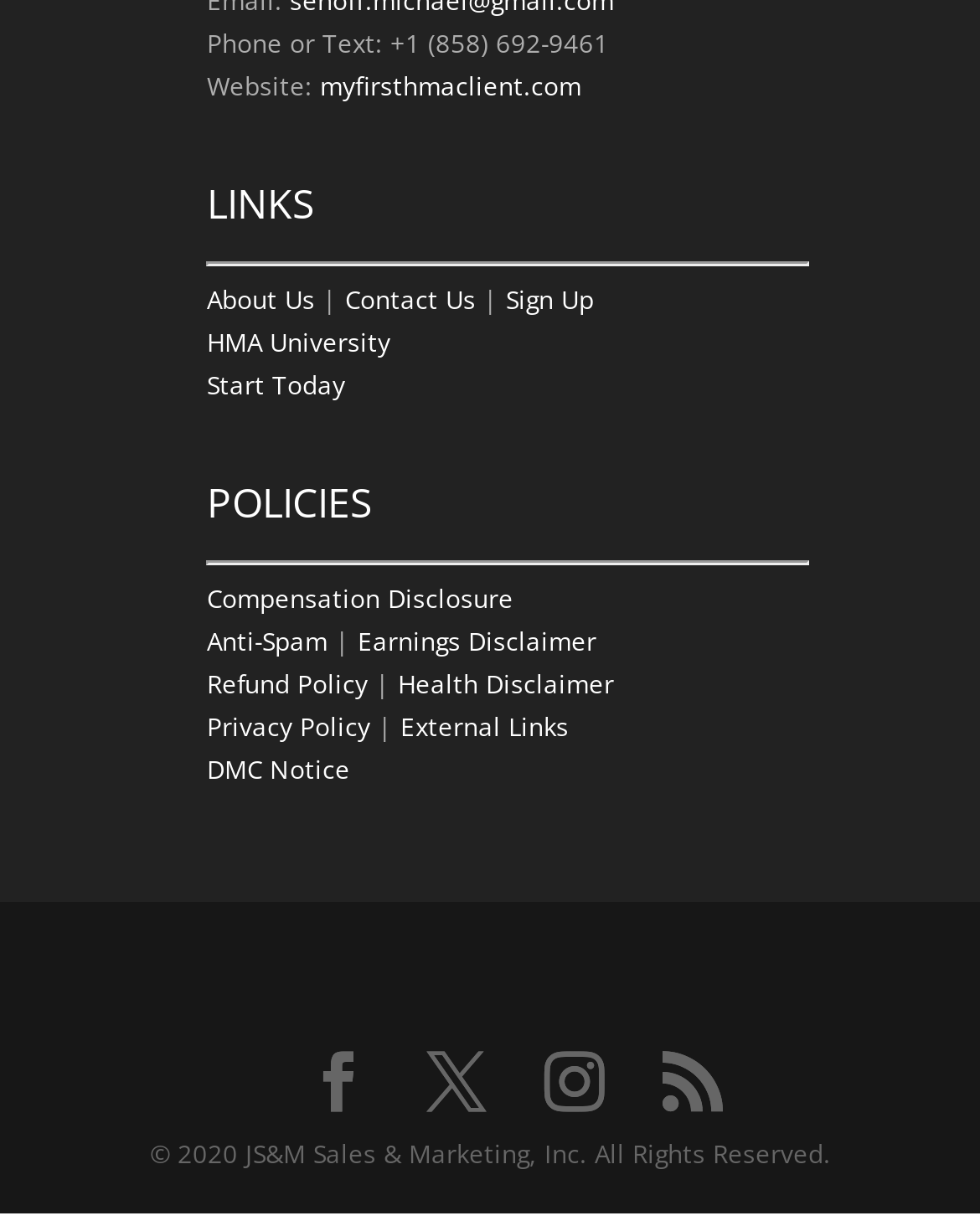What is the last policy listed?
Refer to the image and give a detailed answer to the query.

The policies are listed under the 'POLICIES' heading, and the last one listed is 'DMC Notice', which is a link element.